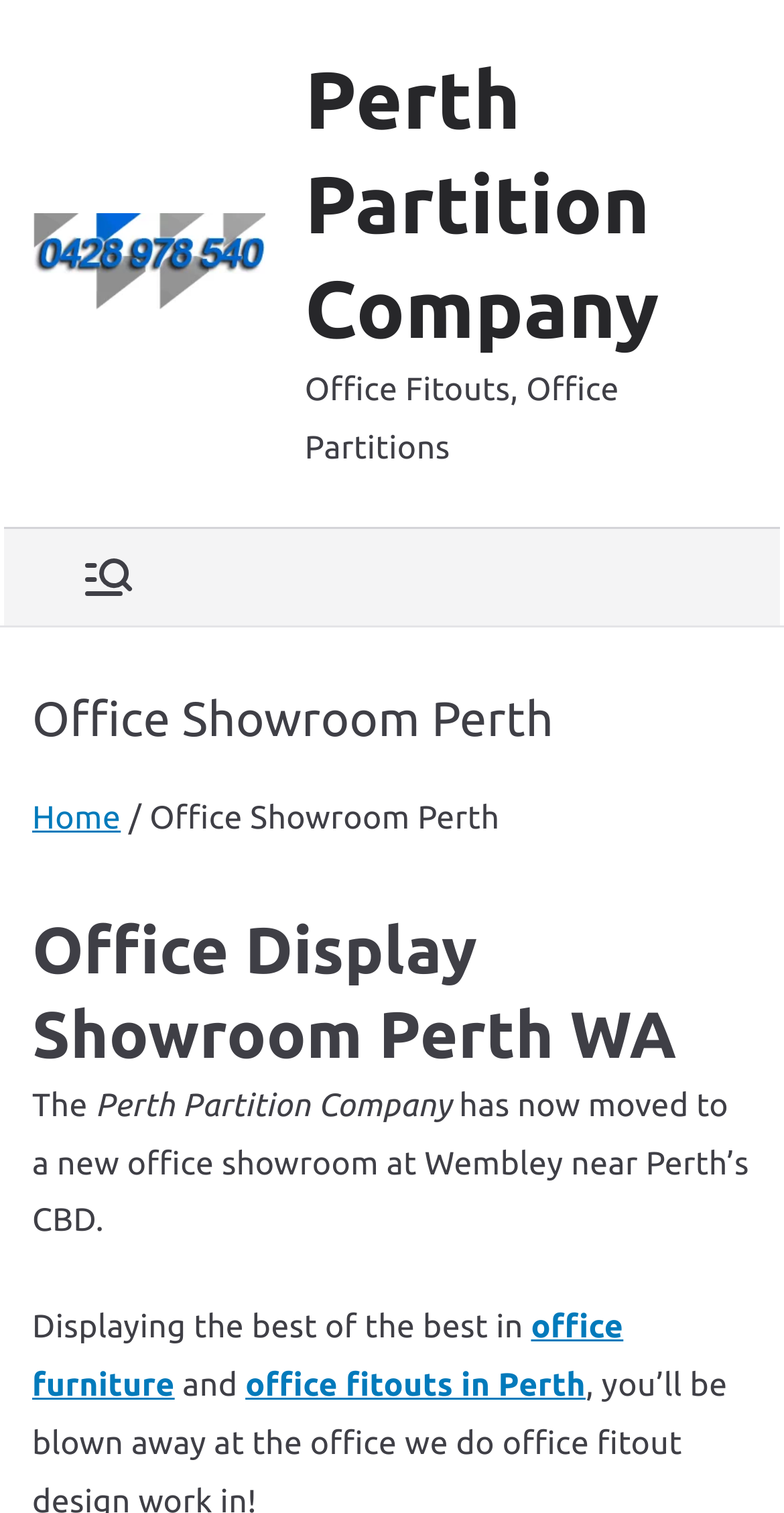What is the name of the office showroom?
Look at the image and answer the question with a single word or phrase.

Perth Partition Company